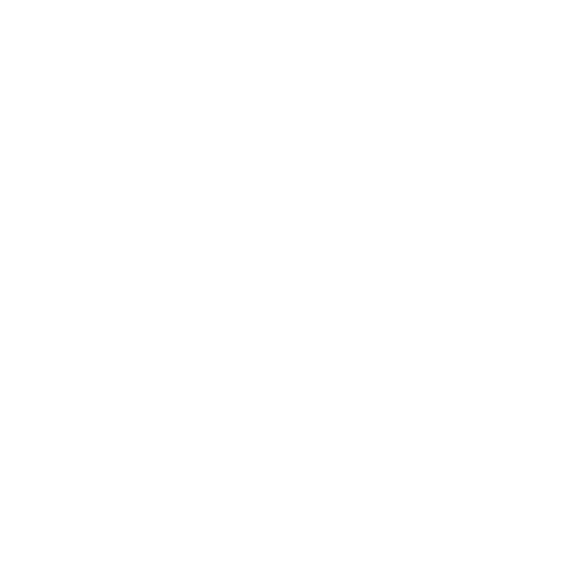Use a single word or phrase to answer the question:
How many face masks are in the packaging?

50